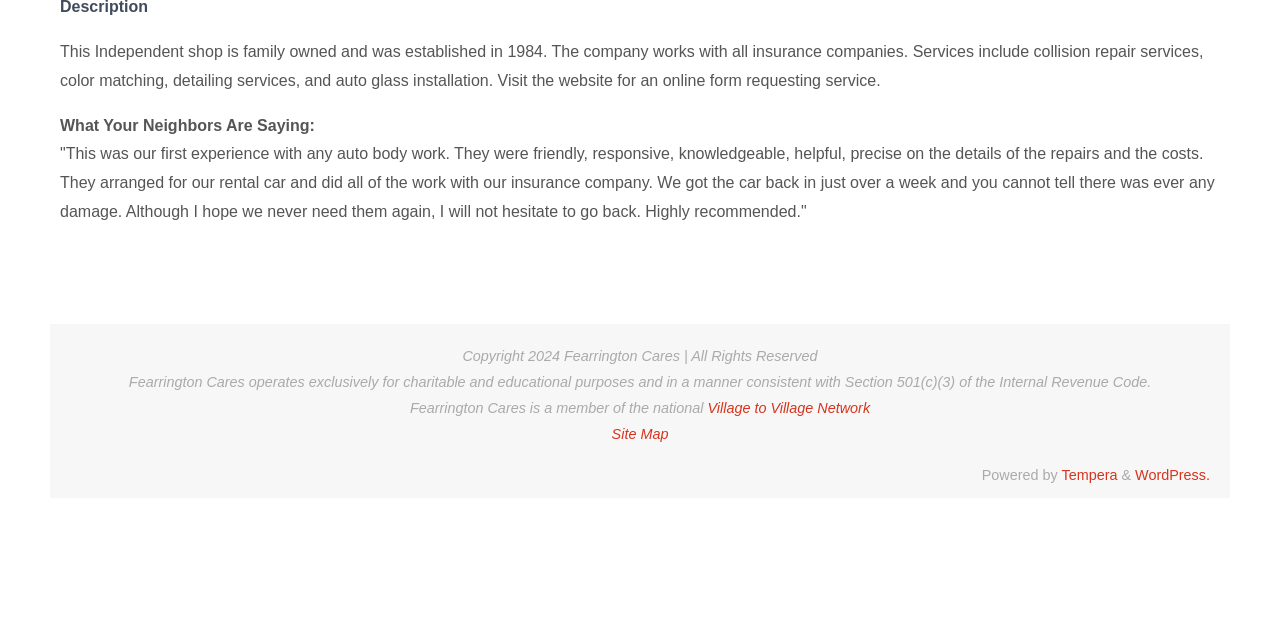Determine the bounding box for the described UI element: "Village to Village Network".

[0.553, 0.625, 0.68, 0.65]